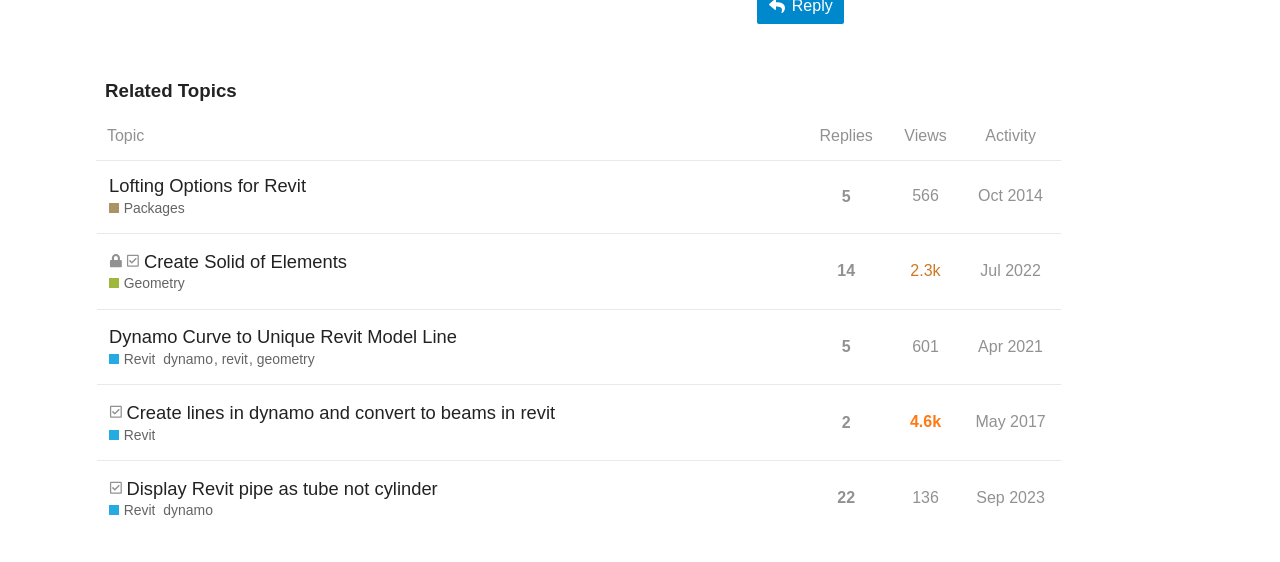Determine the bounding box coordinates of the region to click in order to accomplish the following instruction: "View topic 'Lofting Options for Revit Packages'". Provide the coordinates as four float numbers between 0 and 1, specifically [left, top, right, bottom].

[0.075, 0.308, 0.63, 0.416]